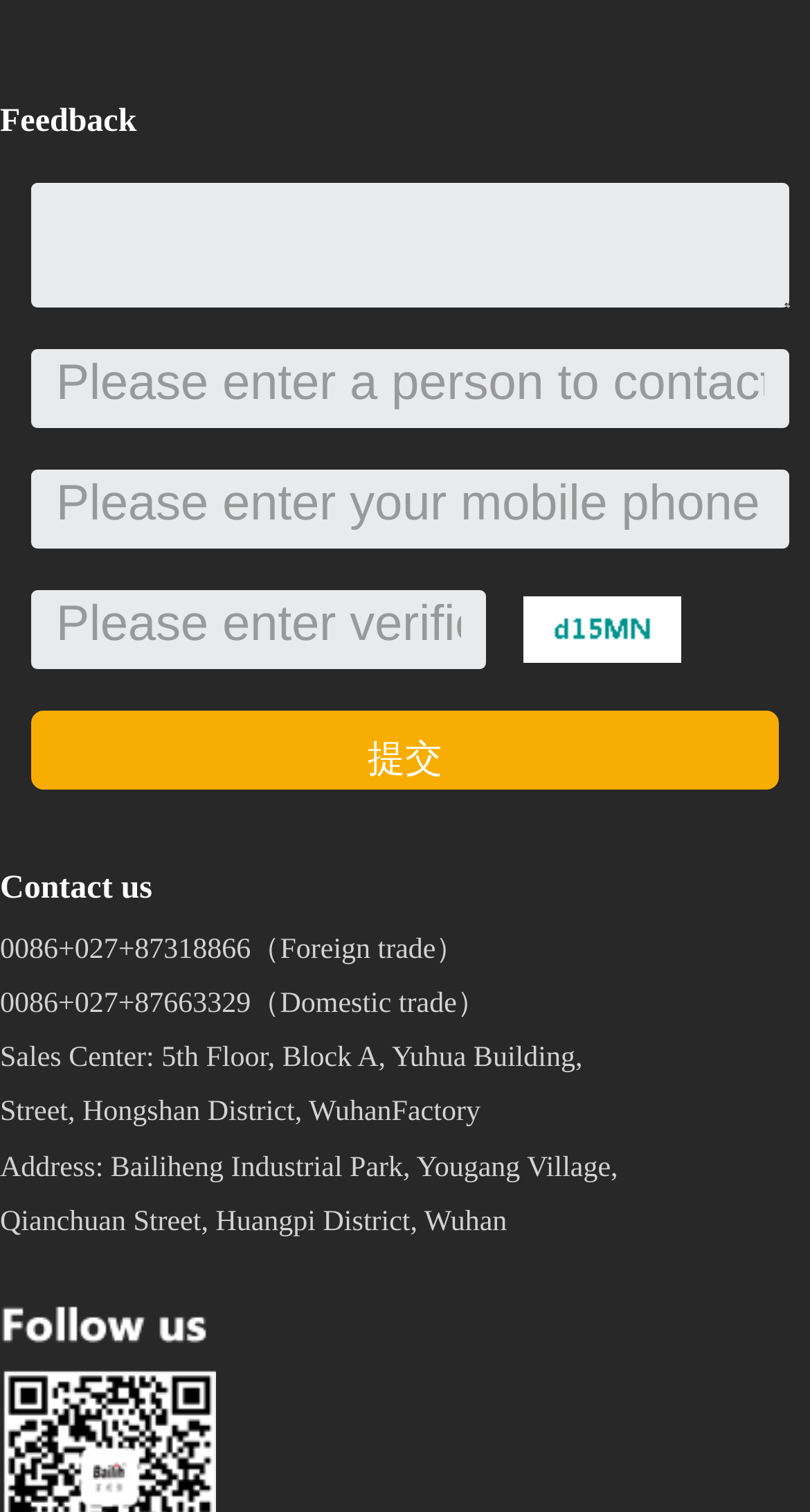Please use the details from the image to answer the following question comprehensively:
What is the address of the Sales Center?

The webpage lists the address of the Sales Center as '5th Floor, Block A, Yuhua Building, Street, Hongshan District, Wuhan', which suggests that the Sales Center is located in Wuhan.